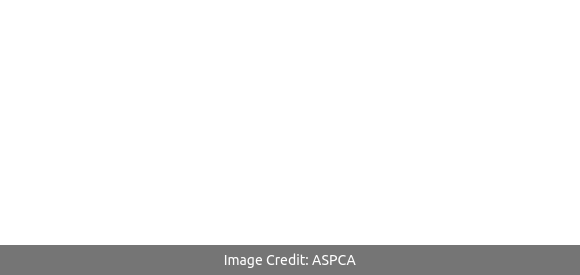What is the ultimate goal of following the advice in the image?
Please give a detailed and elaborate explanation in response to the question.

The image emphasizes the importance of preparation in the vacuuming process to promote a hygienic environment for both pets and their owners, ensuring a clean and healthy space for all.